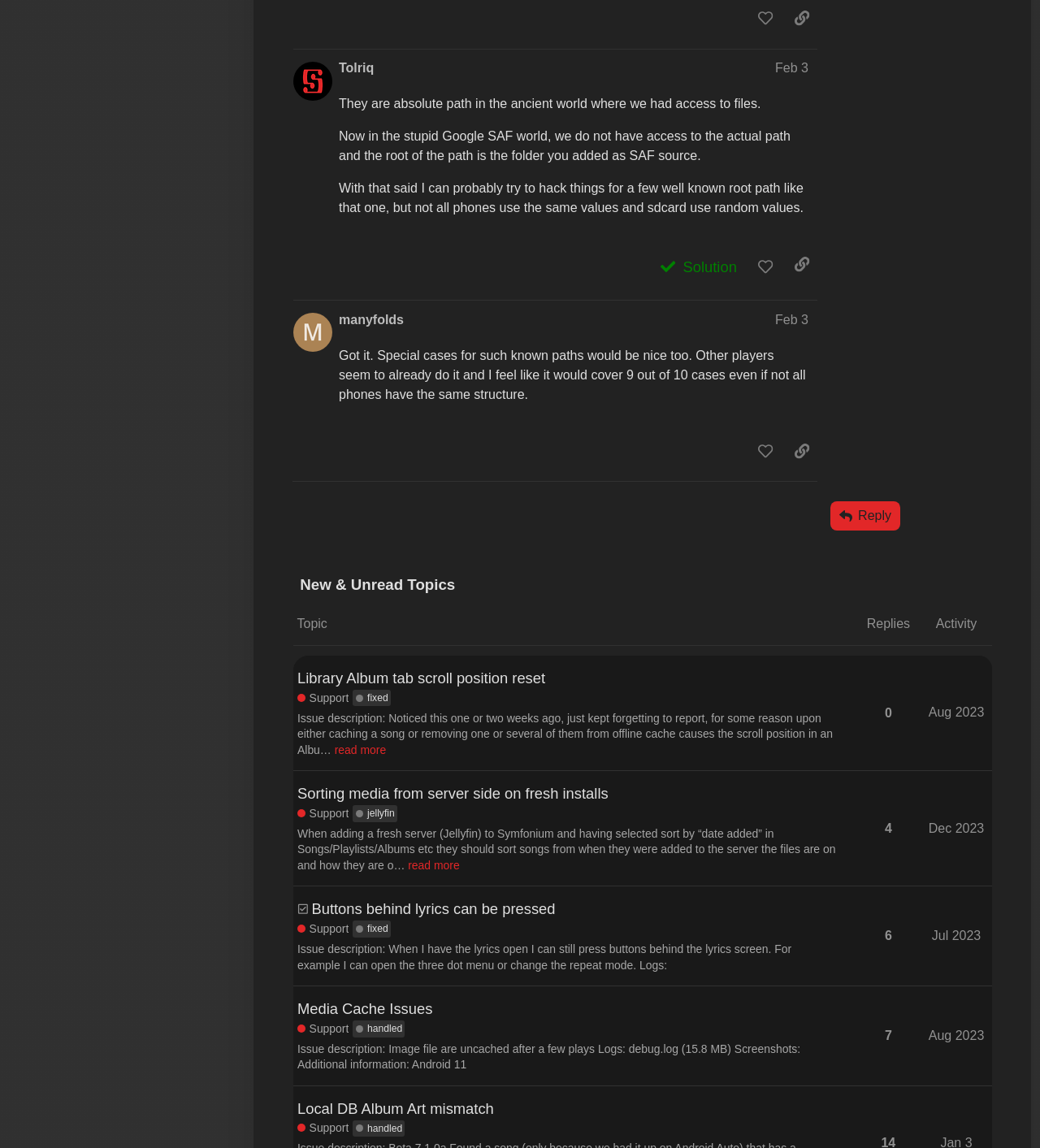How many replies does the second topic have?
Use the image to answer the question with a single word or phrase.

0